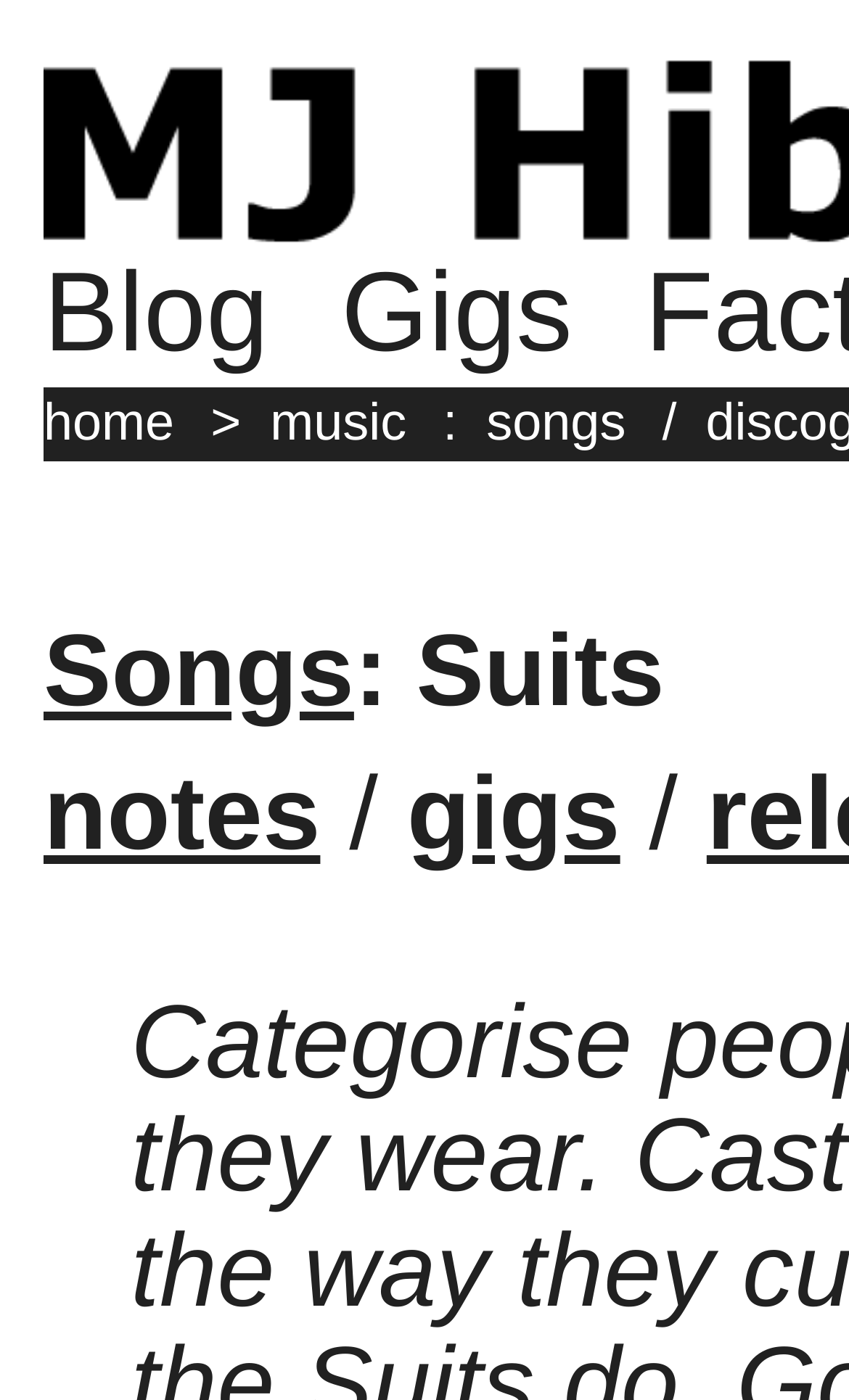Can you find the bounding box coordinates for the element to click on to achieve the instruction: "explore music"?

[0.318, 0.281, 0.504, 0.323]